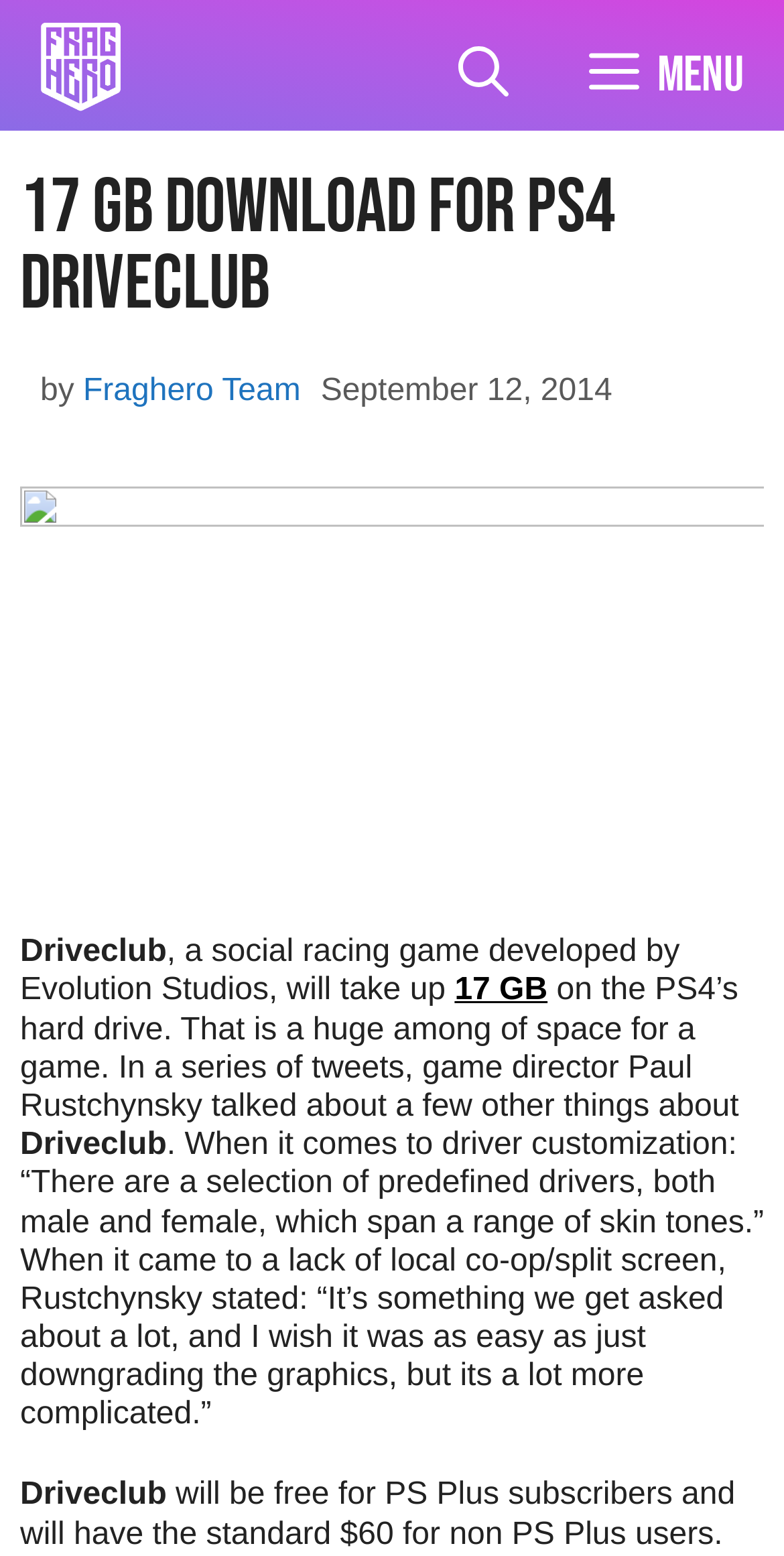Give an extensive and precise description of the webpage.

The webpage is about the video game Driveclub, specifically its download size and features. At the top left corner, there is a link to "FragHero" accompanied by an image with the same name. On the top right corner, there is a button labeled "Menu" and a link to "Open Search Bar". 

Below the top section, there is a header section with the title "17 GB Download For PS4 Driveclub". Underneath the title, there is a timestamp indicating the article was published on September 12, 2014, followed by the author's name "Fraghero Team". 

The main content of the webpage is divided into several paragraphs. The first paragraph explains that Driveclub will take up 17 GB of space on the PS4's hard drive, which is a significant amount. The second paragraph discusses the game's director, Paul Rustchynsky, who talked about various aspects of the game, including driver customization and the lack of local co-op/split screen. 

Finally, at the bottom of the page, there is a paragraph stating that Driveclub will be free for PS Plus subscribers and will cost $60 for non-PS Plus users.